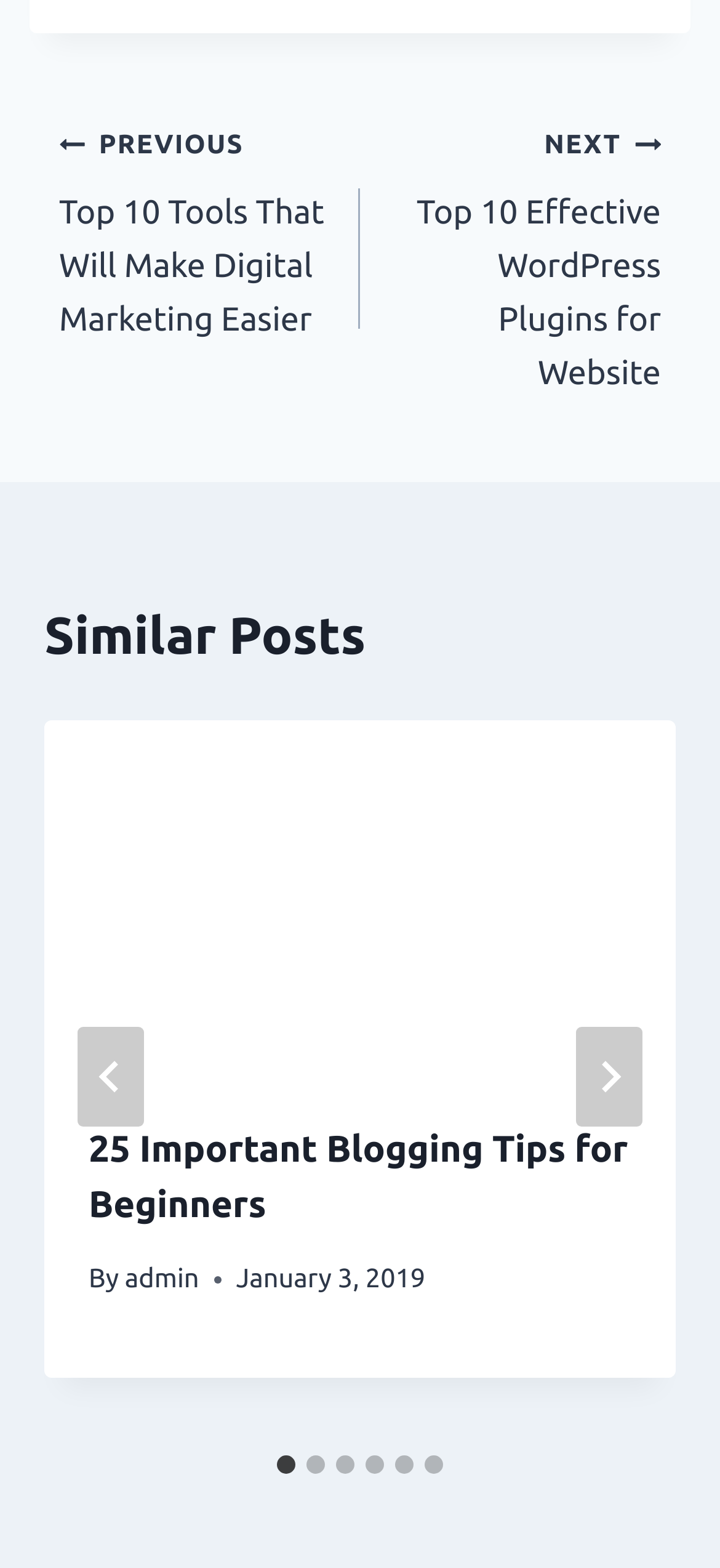Highlight the bounding box coordinates of the element you need to click to perform the following instruction: "Search for products."

None